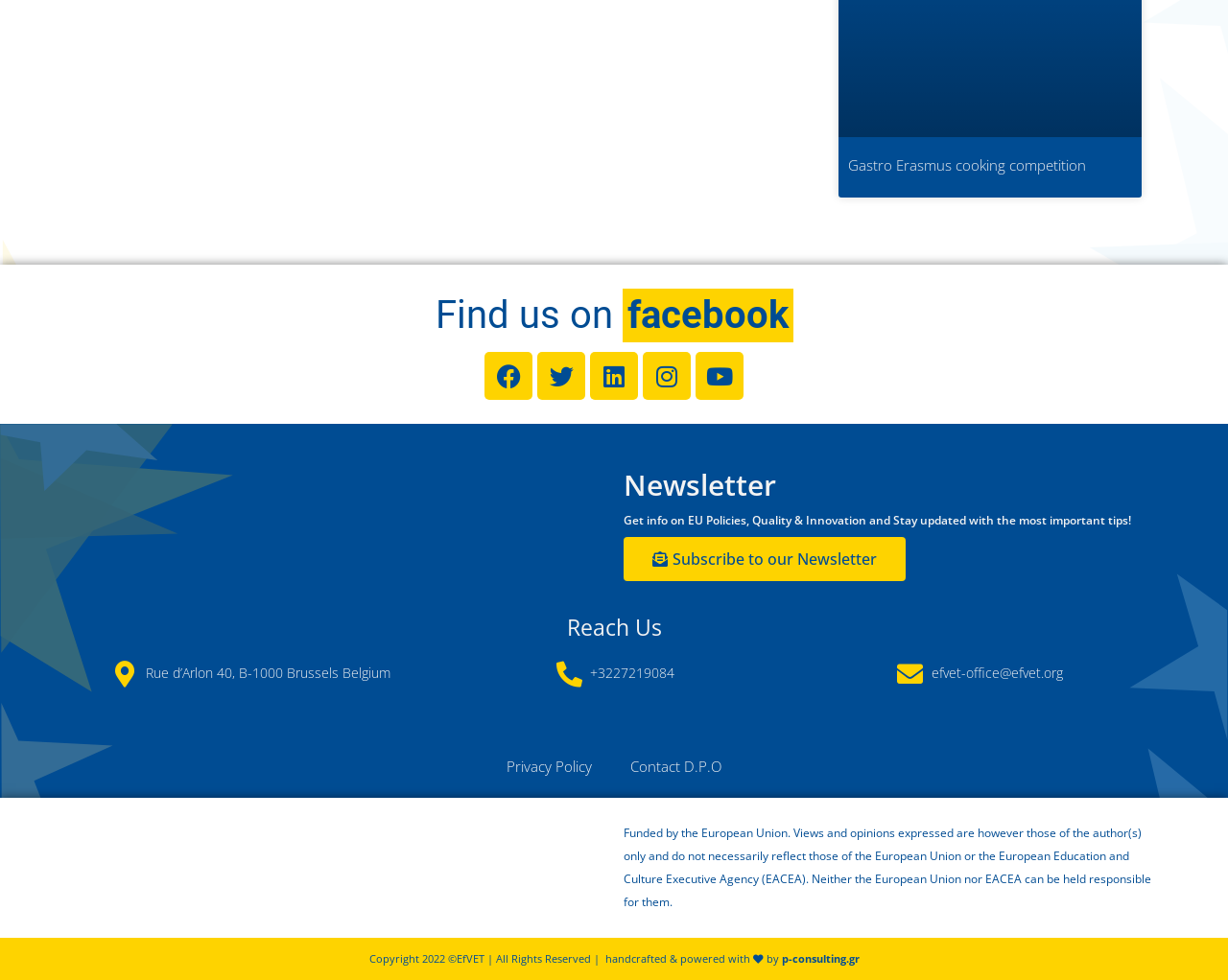Determine the bounding box coordinates of the target area to click to execute the following instruction: "View privacy policy."

[0.397, 0.759, 0.498, 0.804]